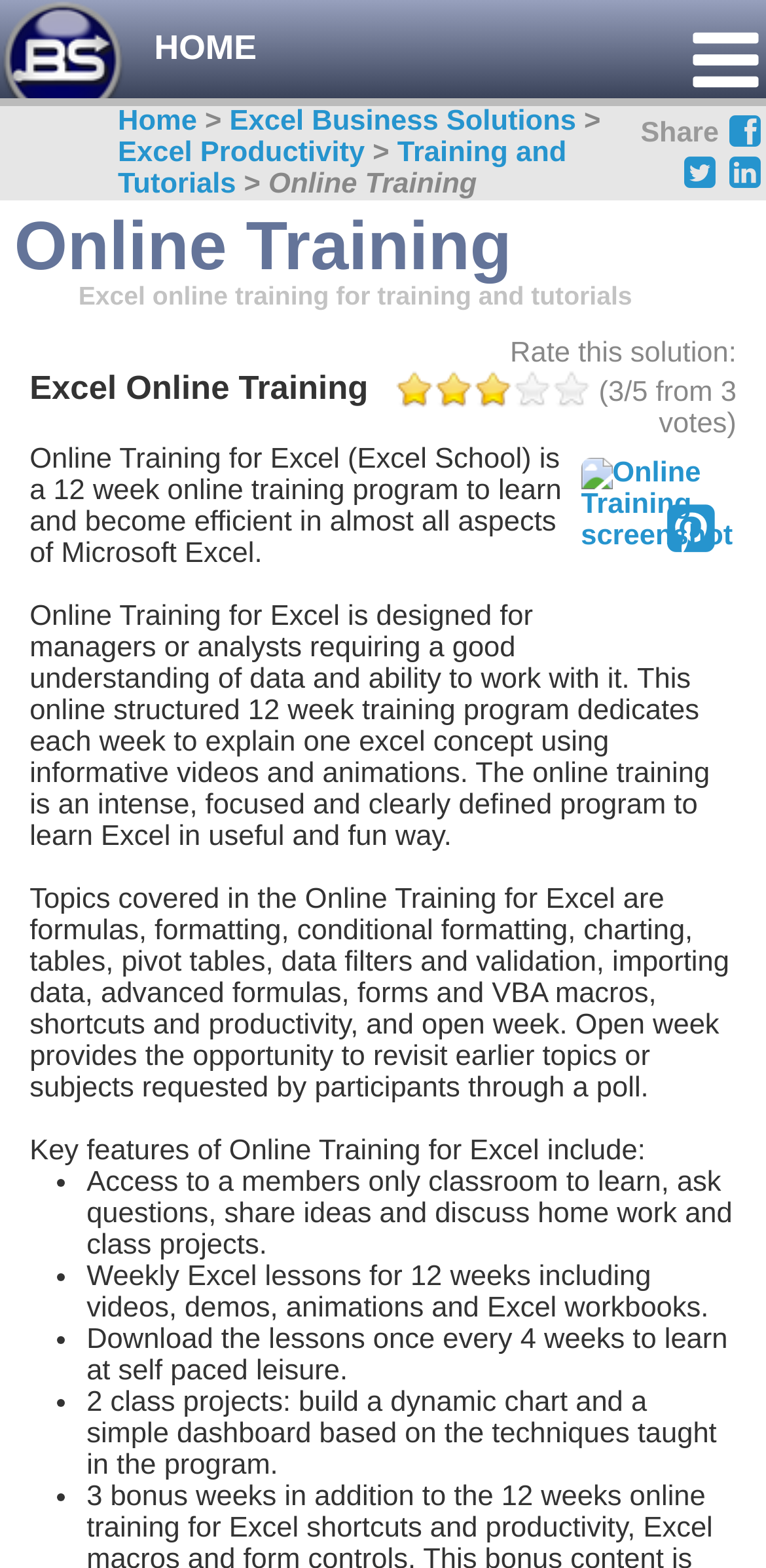Using the information in the image, could you please answer the following question in detail:
What is one of the key features of the online training program?

I found the answer by reading the list of key features which includes 'Access to a members only classroom to learn, ask questions, share ideas and discuss home work and class projects.' as one of the features.